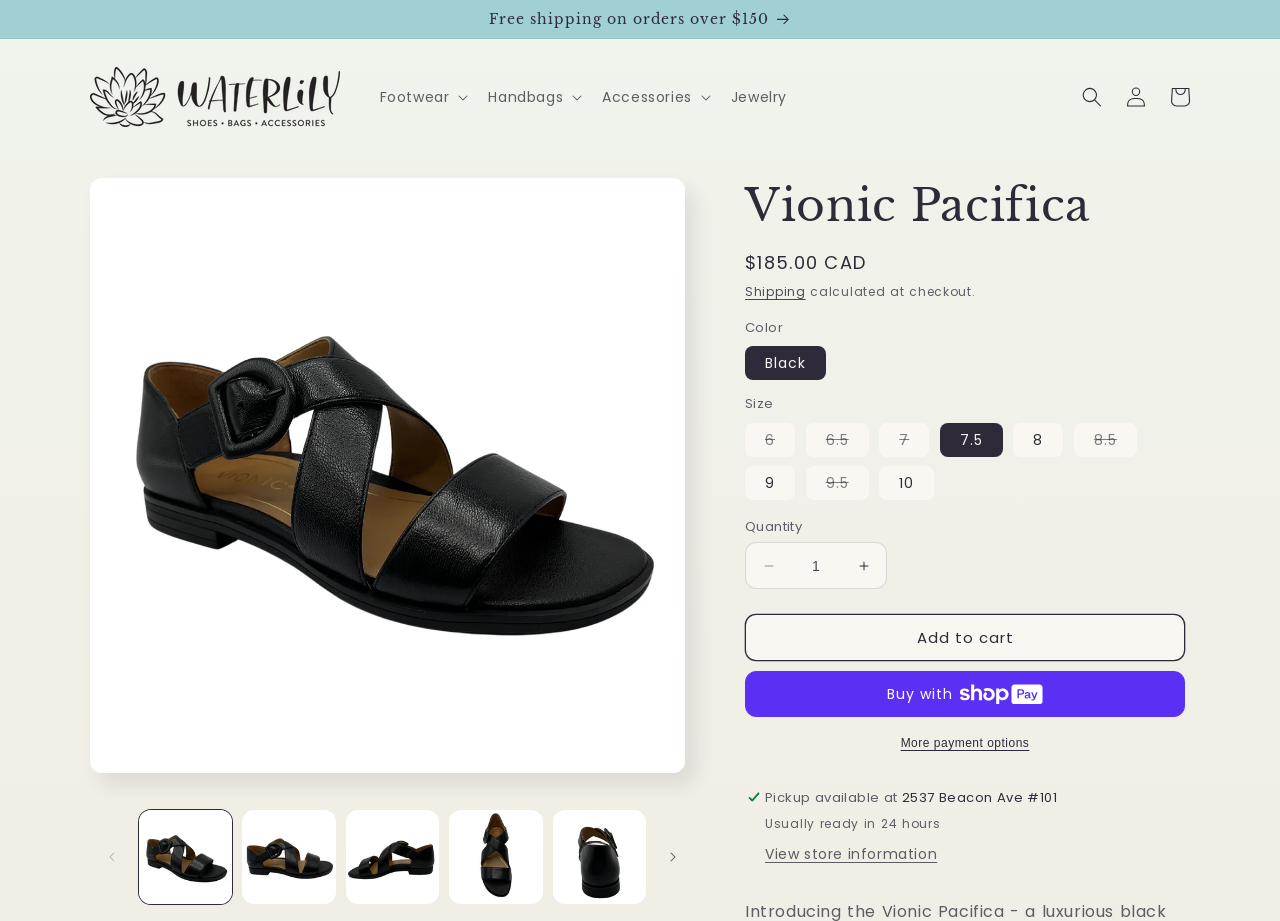Determine the bounding box coordinates of the section to be clicked to follow the instruction: "View product information". The coordinates should be given as four float numbers between 0 and 1, formatted as [left, top, right, bottom].

[0.07, 0.192, 0.165, 0.243]